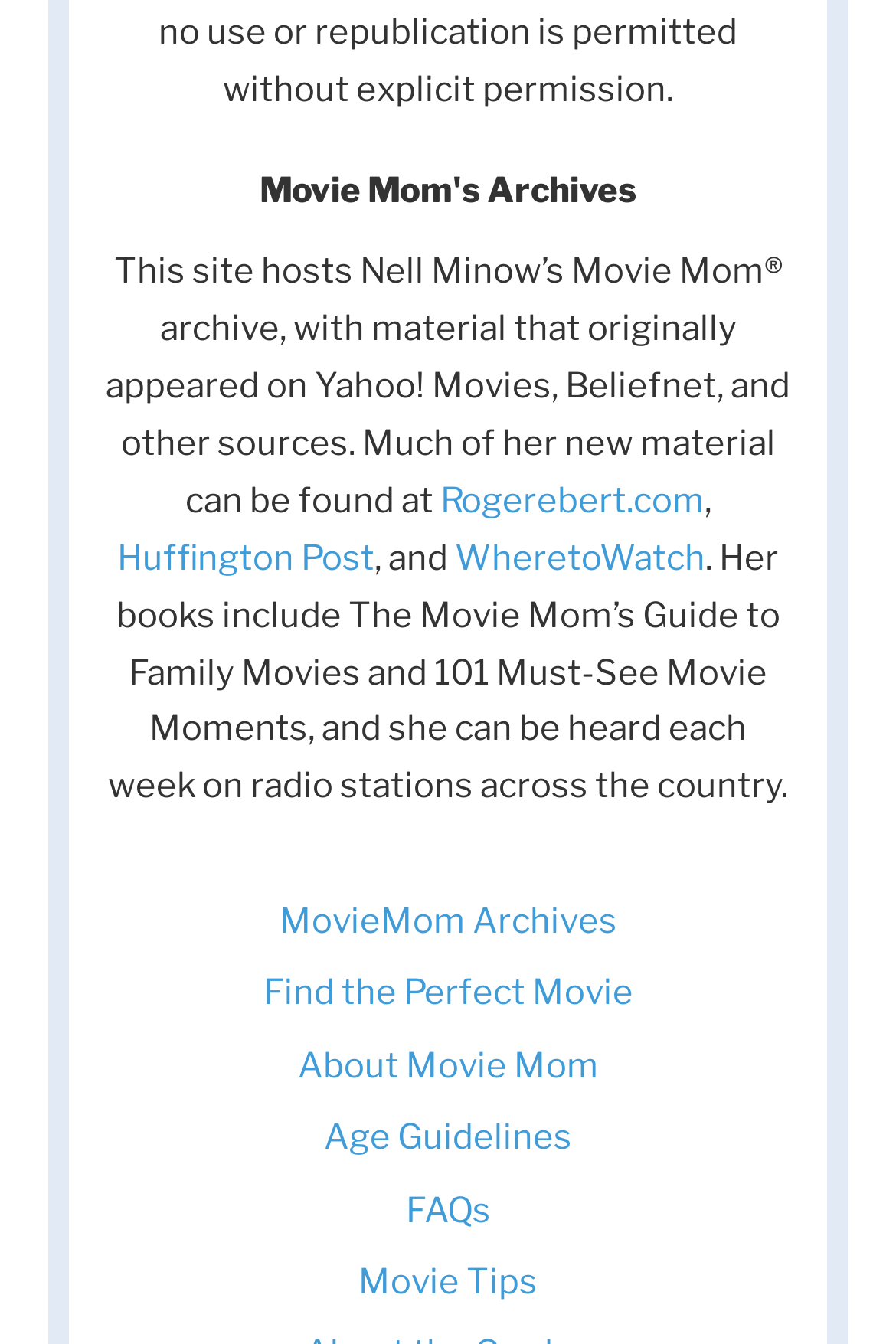Find the bounding box coordinates of the element to click in order to complete this instruction: "visit RogerEbert.com". The bounding box coordinates must be four float numbers between 0 and 1, denoted as [left, top, right, bottom].

[0.491, 0.357, 0.786, 0.388]